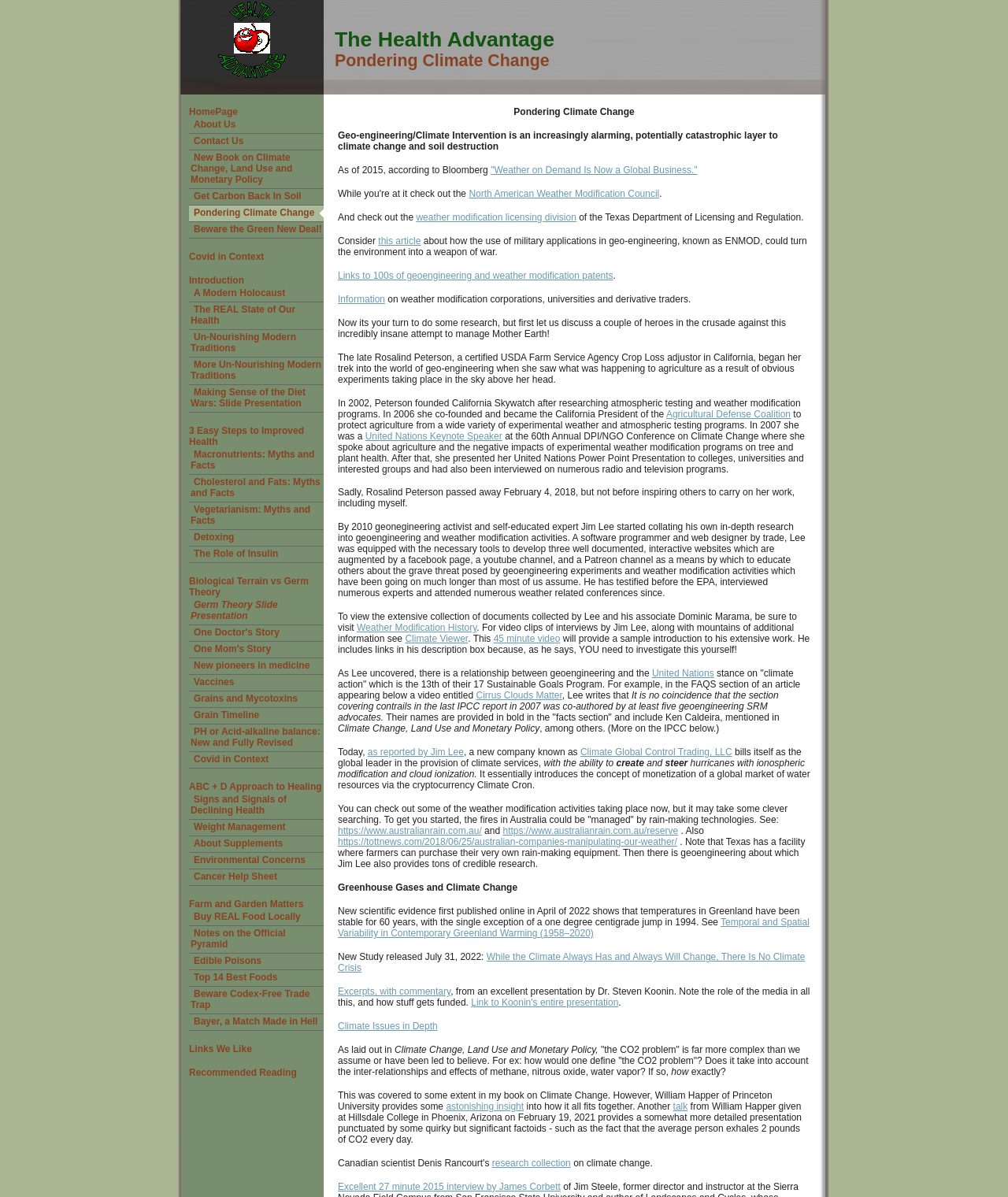Summarize the webpage comprehensively, mentioning all visible components.

The webpage is focused on the topic of climate change, geo-engineering, and weather modification. At the top, there are several links to different sections of the website, including "HomePage", "About Us", "Contact Us", and various articles related to climate change and health.

Below the links, there is a main section that discusses geo-engineering and weather modification. The text explains that geo-engineering is a potentially catastrophic layer to climate change and soil destruction, and provides information on the topic, including quotes and statistics. There are also links to external sources, such as articles and websites, that provide more information on the topic.

The webpage also features a section dedicated to two heroes in the crusade against geo-engineering: Rosalind Peterson and Jim Lee. The section provides a brief biography of each individual, including their work and achievements in the field of geo-engineering and weather modification.

Throughout the webpage, there are numerous links to external sources, including articles, websites, and videos, that provide more information on the topics discussed. The webpage appears to be a resource for individuals interested in learning more about climate change, geo-engineering, and weather modification.